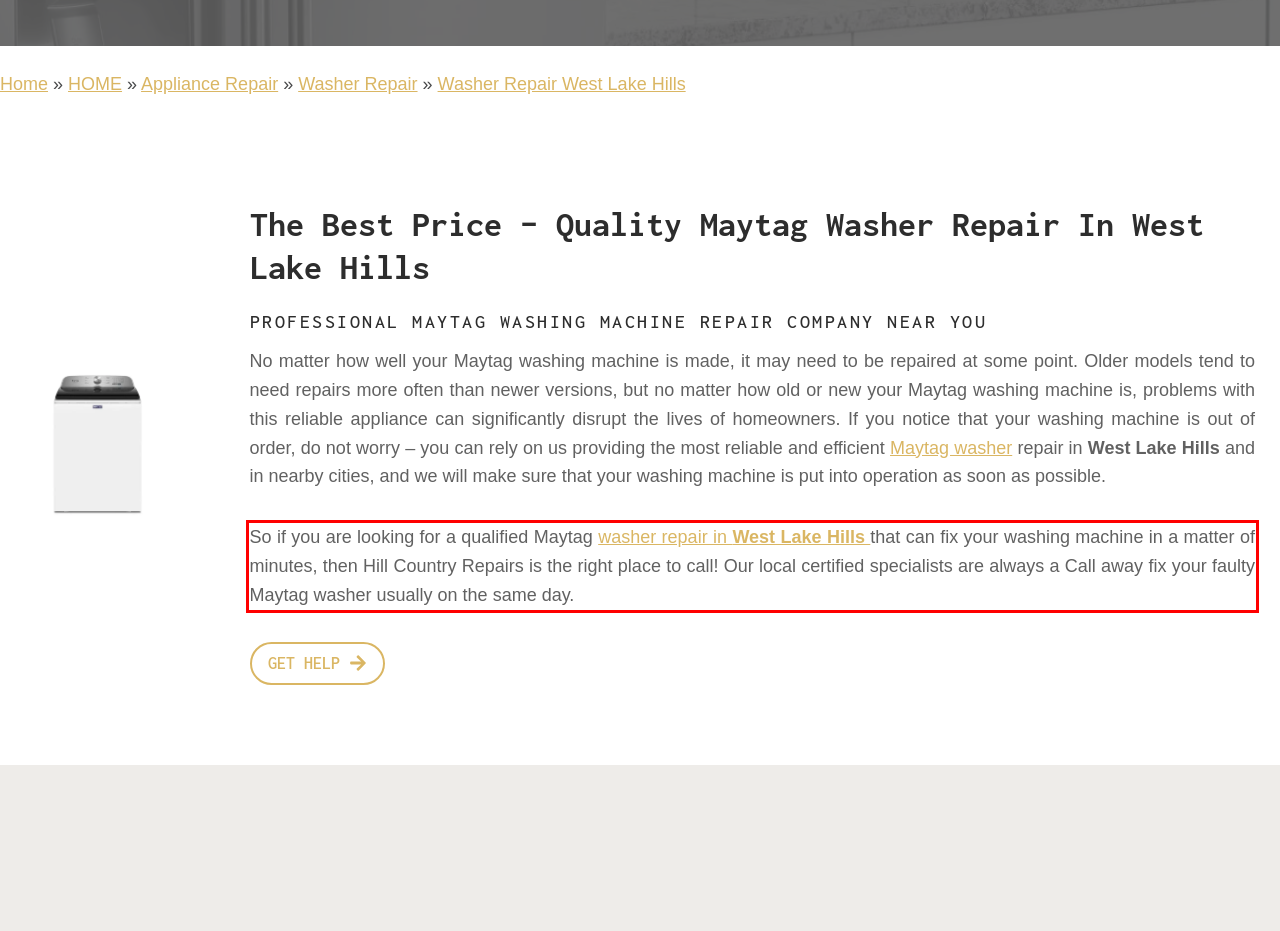Please extract the text content within the red bounding box on the webpage screenshot using OCR.

So if you are looking for a qualified Maytag washer repair in West Lake Hills that can fix your washing machine in a matter of minutes, then Hill Country Repairs is the right place to call! Our local certified specialists are always a Call away fix your faulty Maytag washer usually on the same day.